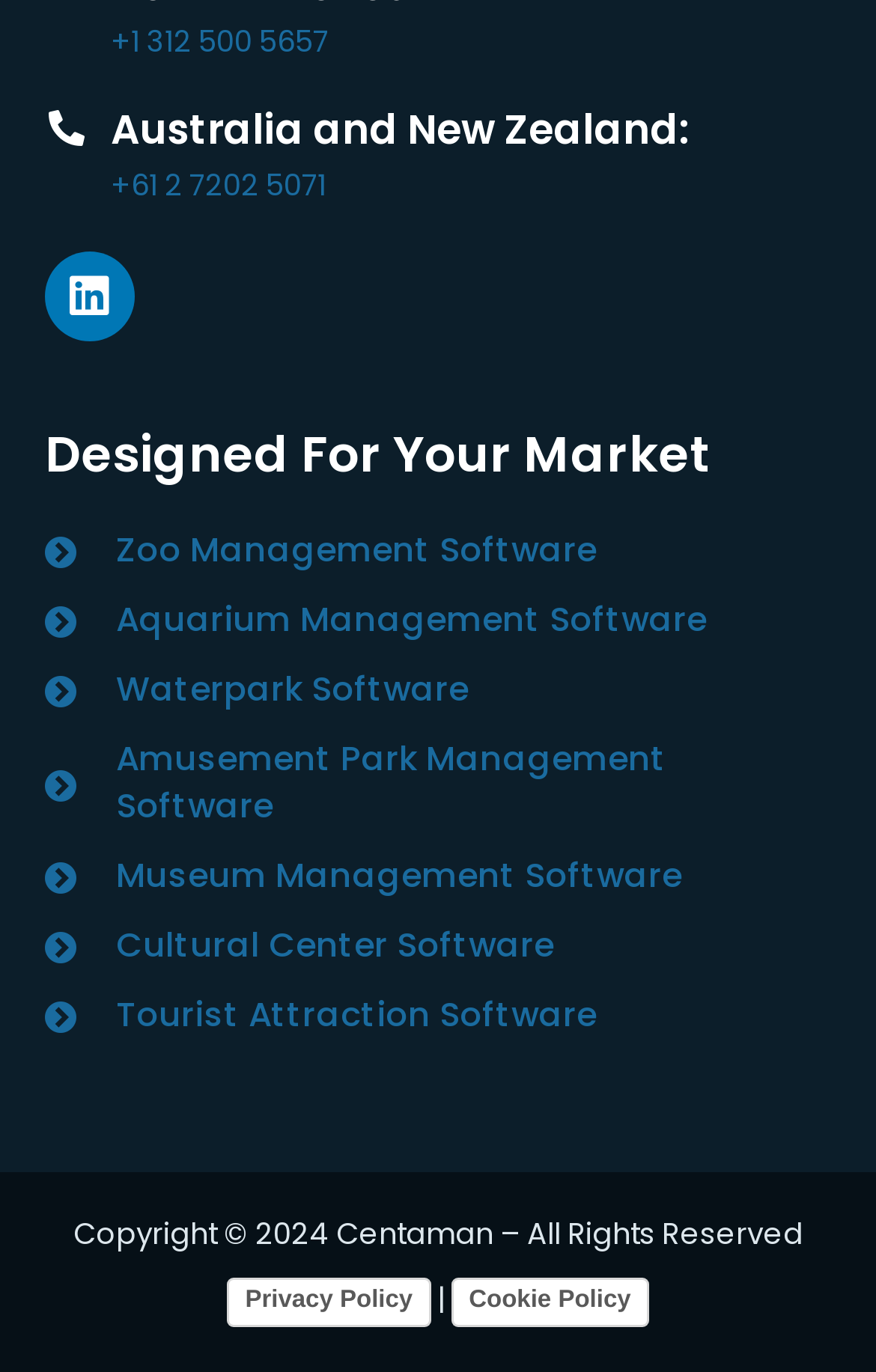What is the copyright year mentioned at the bottom of the page?
Based on the screenshot, answer the question with a single word or phrase.

2024